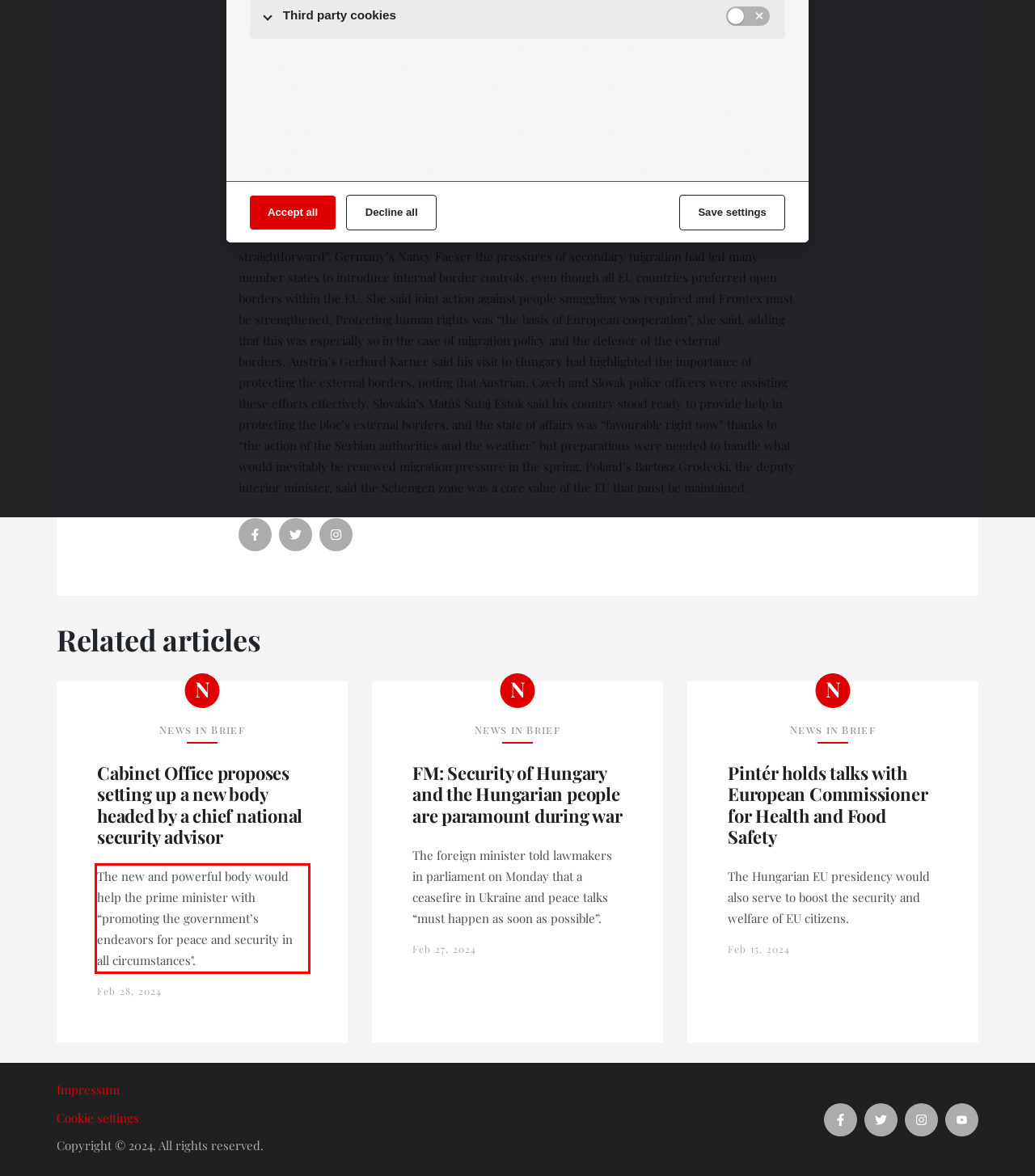You are provided with a screenshot of a webpage containing a red bounding box. Please extract the text enclosed by this red bounding box.

The new and powerful body would help the prime minister with “promoting the government’s endeavors for peace and security in all circumstances".